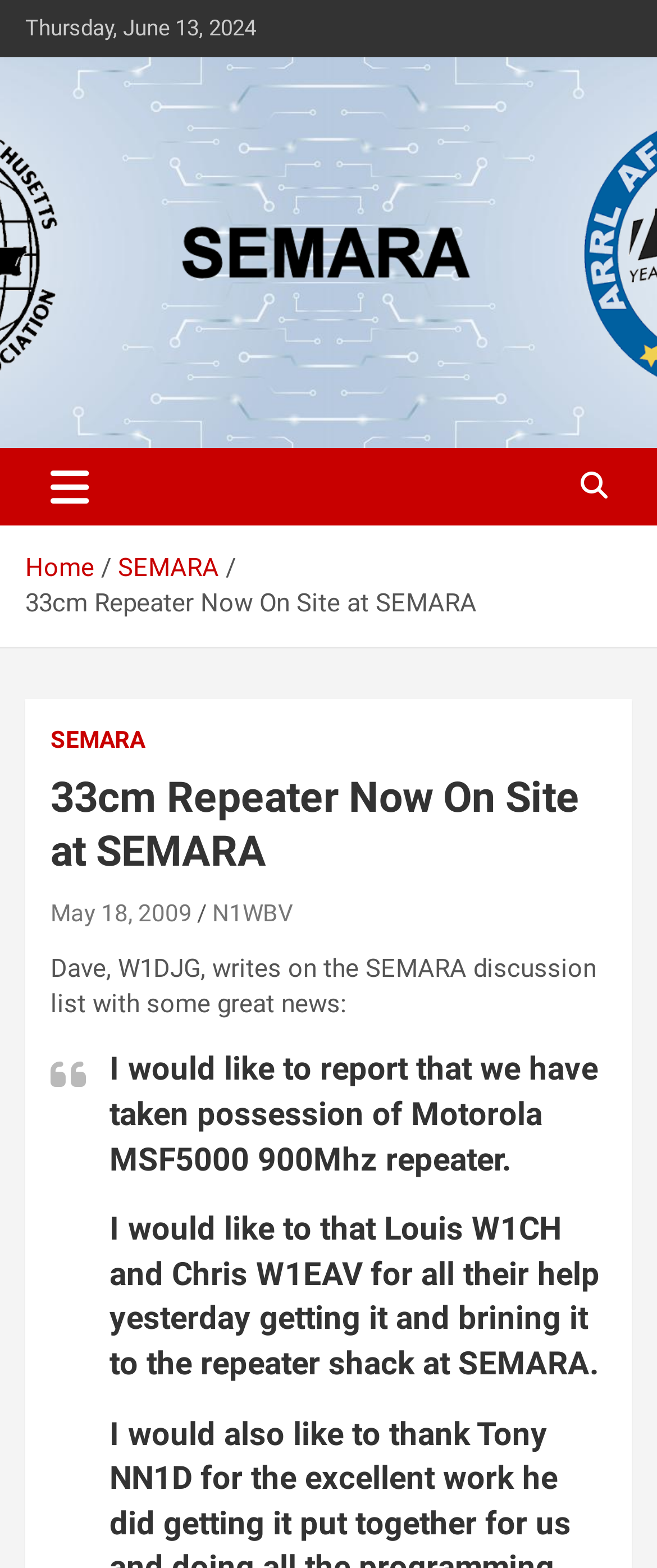What is the name of the organization mentioned on the page?
Look at the screenshot and give a one-word or phrase answer.

Southeastern Massachusetts Amateur Radio Association, Inc.